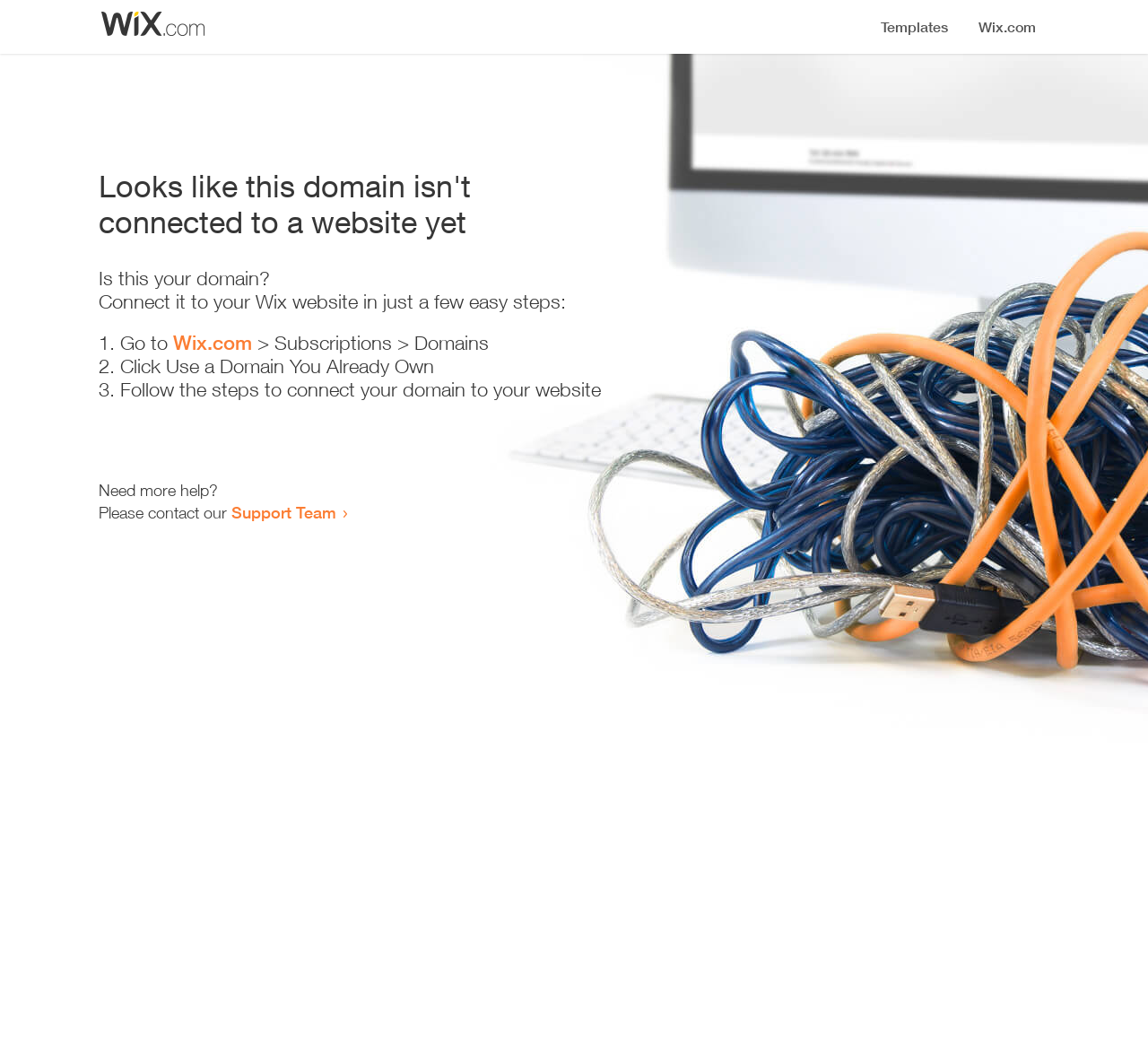Could you identify the text that serves as the heading for this webpage?

Looks like this domain isn't
connected to a website yet